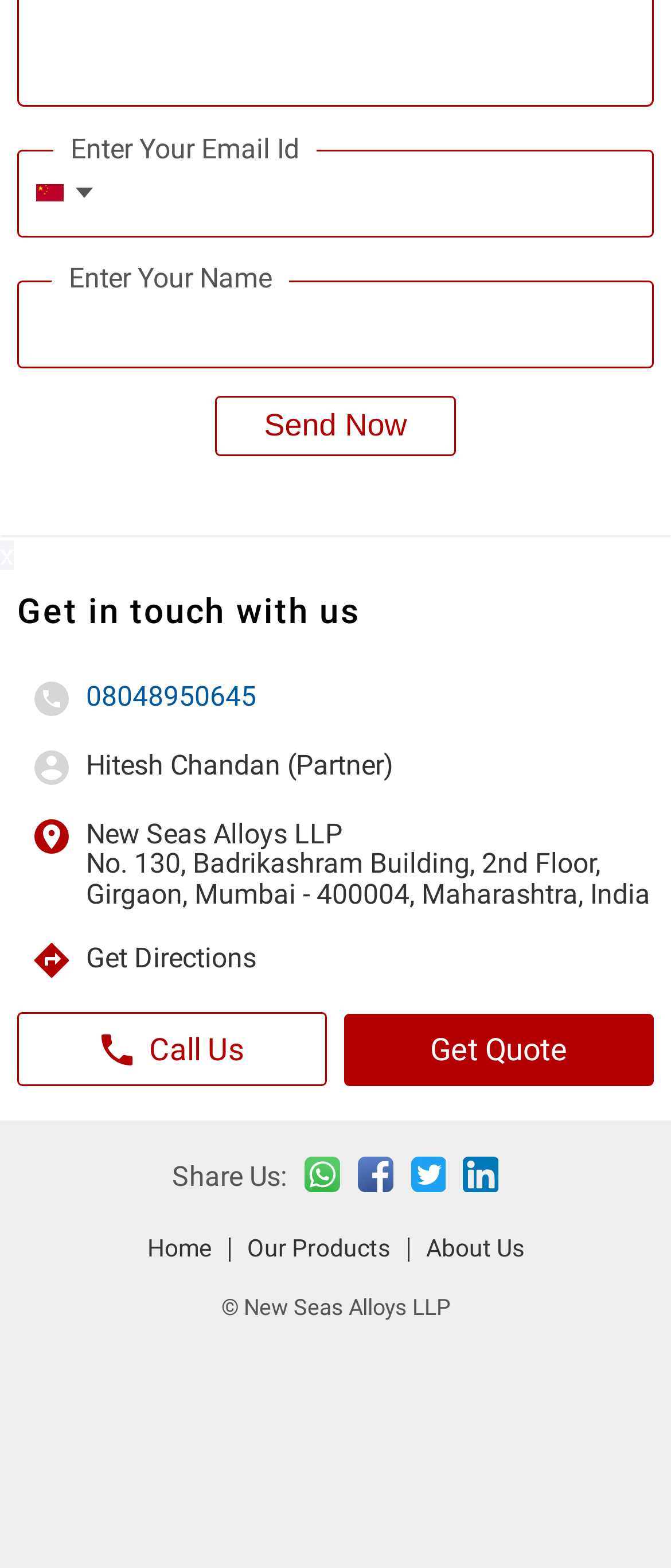Answer the following inquiry with a single word or phrase:
What is the purpose of the 'Send Now' button?

To send email